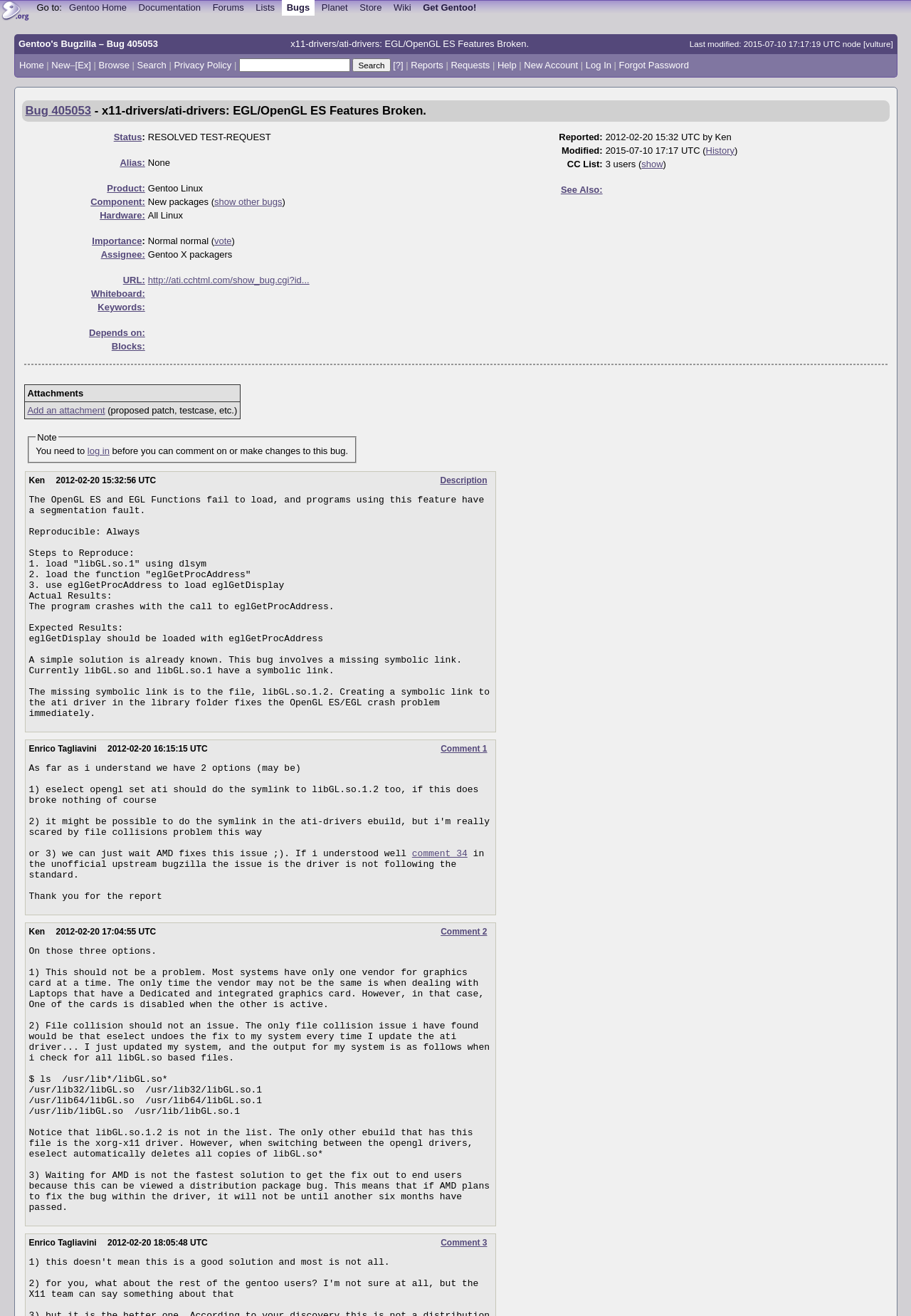Respond with a single word or phrase to the following question: What is the product associated with this bug?

Gentoo Linux